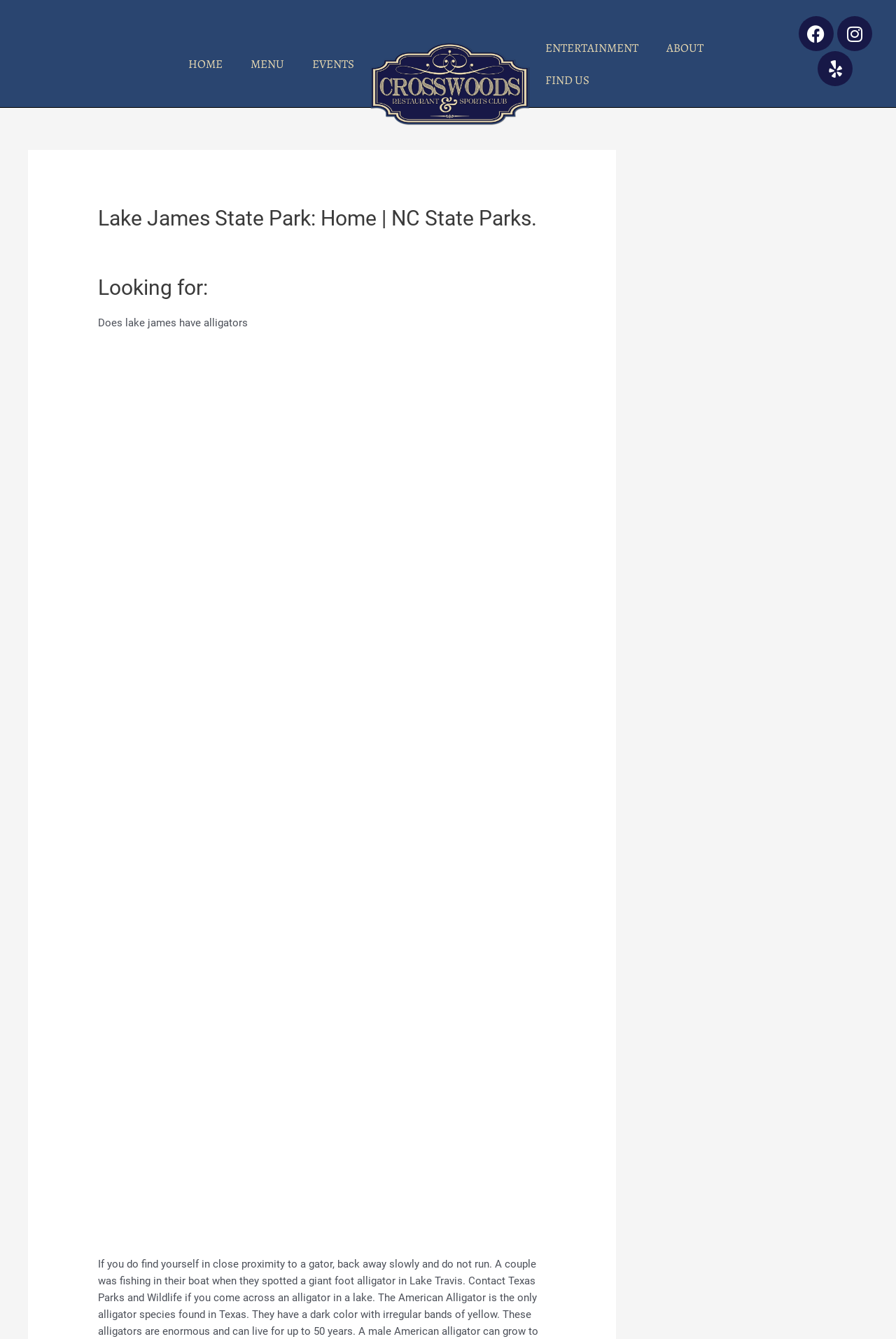Provide a one-word or brief phrase answer to the question:
What is the text of the first heading on the page?

Lake James State Park: Home | NC State Parks.